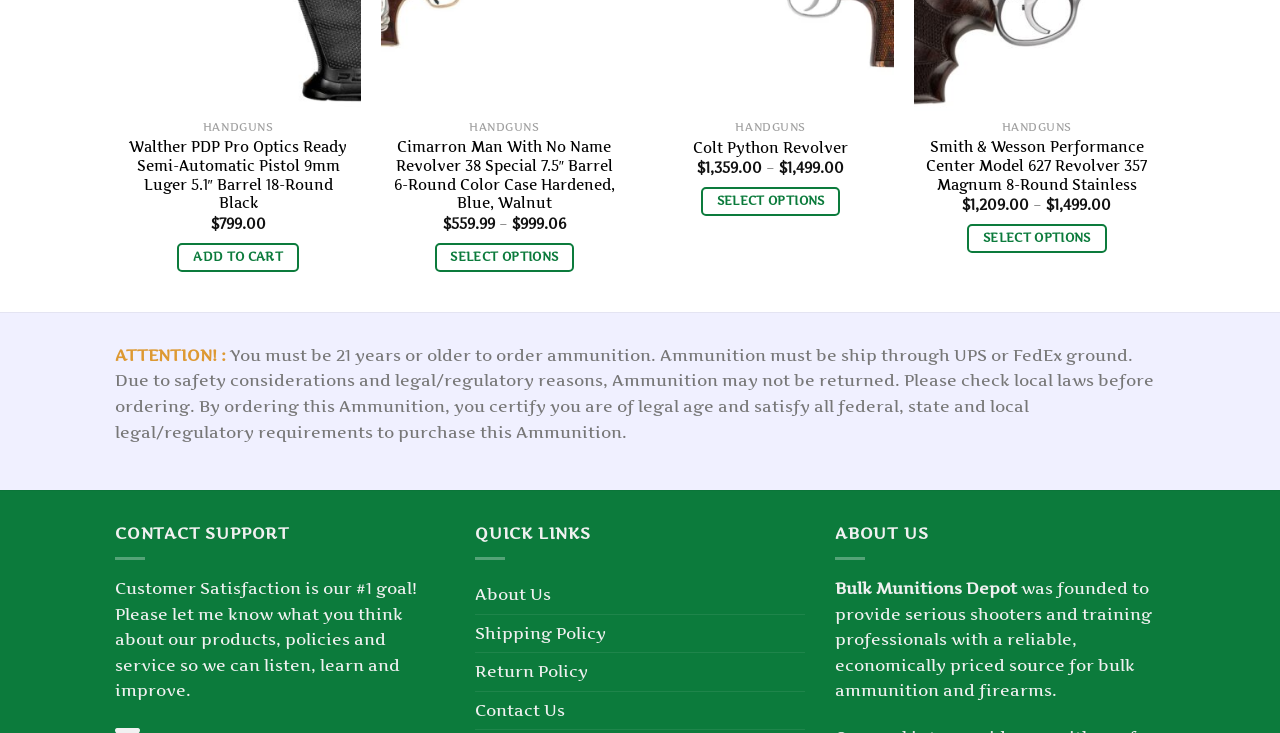Please identify the bounding box coordinates of the area that needs to be clicked to fulfill the following instruction: "Add Walther PDP Pro Optics Ready Semi-Automatic Pistol to cart."

[0.139, 0.331, 0.233, 0.371]